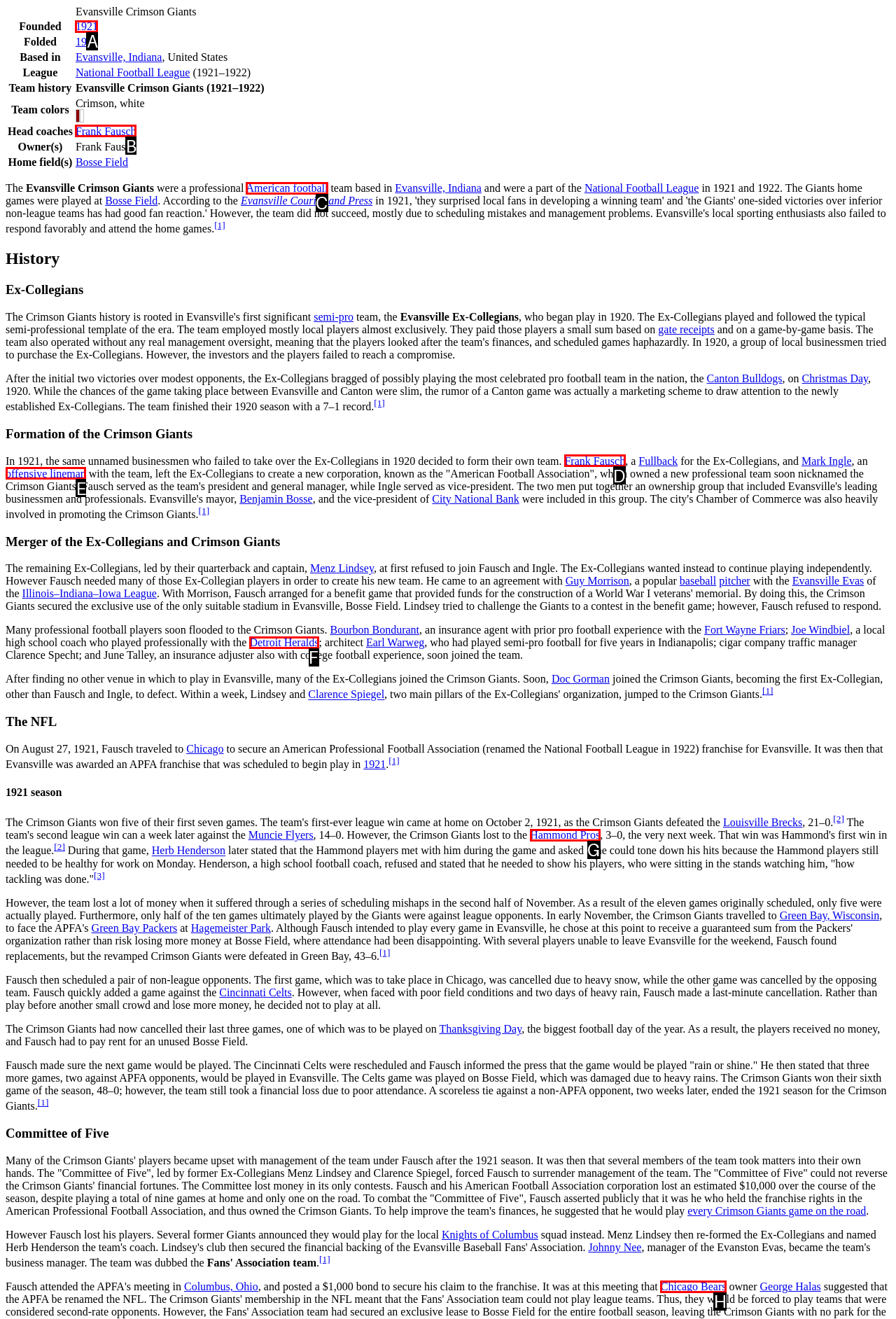Indicate the UI element to click to perform the task: Follow the link to know more about Frank Fausch. Reply with the letter corresponding to the chosen element.

B